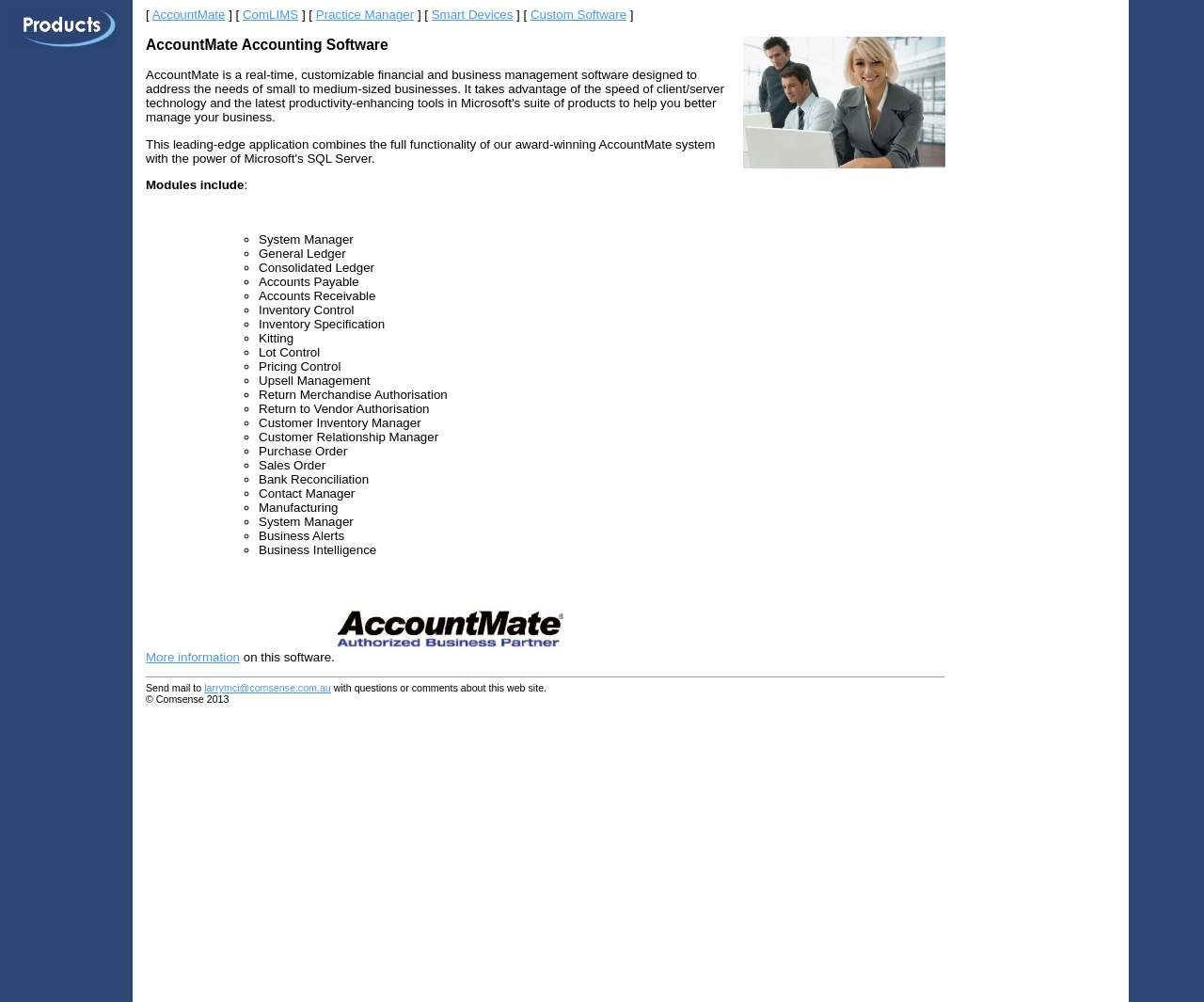Locate the UI element that matches the description Practice Manager in the webpage screenshot. Return the bounding box coordinates in the format (top-left x, top-left y, bottom-right x, bottom-right y), with values ranging from 0 to 1.

[0.262, 0.008, 0.344, 0.022]